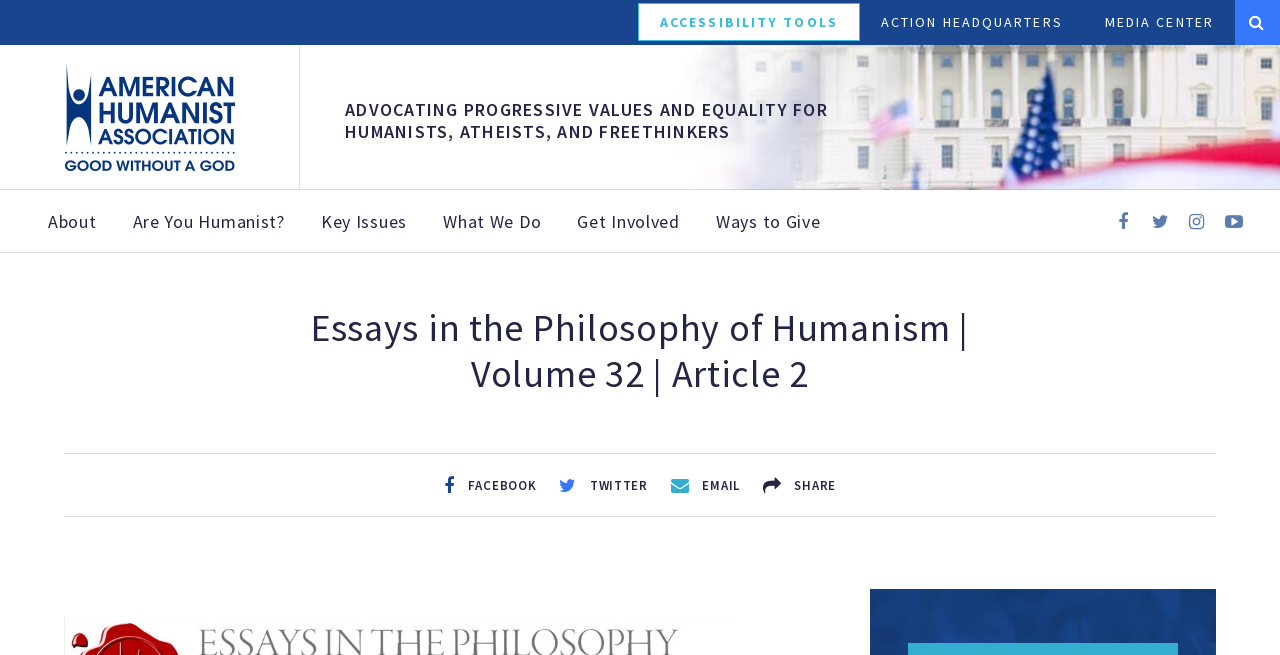Please find and report the primary heading text from the webpage.

American Humanist Association